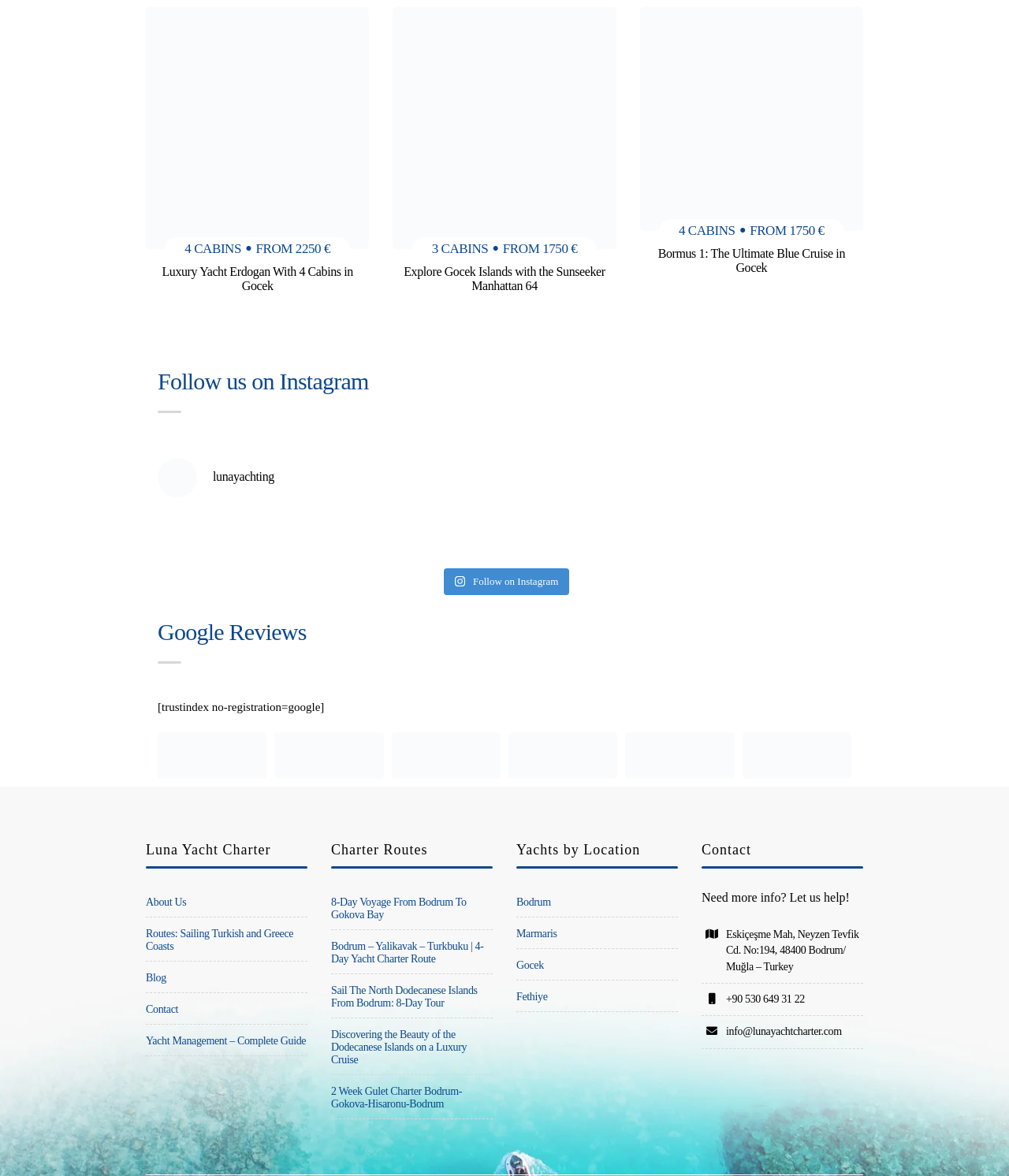Specify the bounding box coordinates of the element's area that should be clicked to execute the given instruction: "Explore the routes and yachts". The coordinates should be four float numbers between 0 and 1, i.e., [left, top, right, bottom].

[0.328, 0.716, 0.488, 0.739]